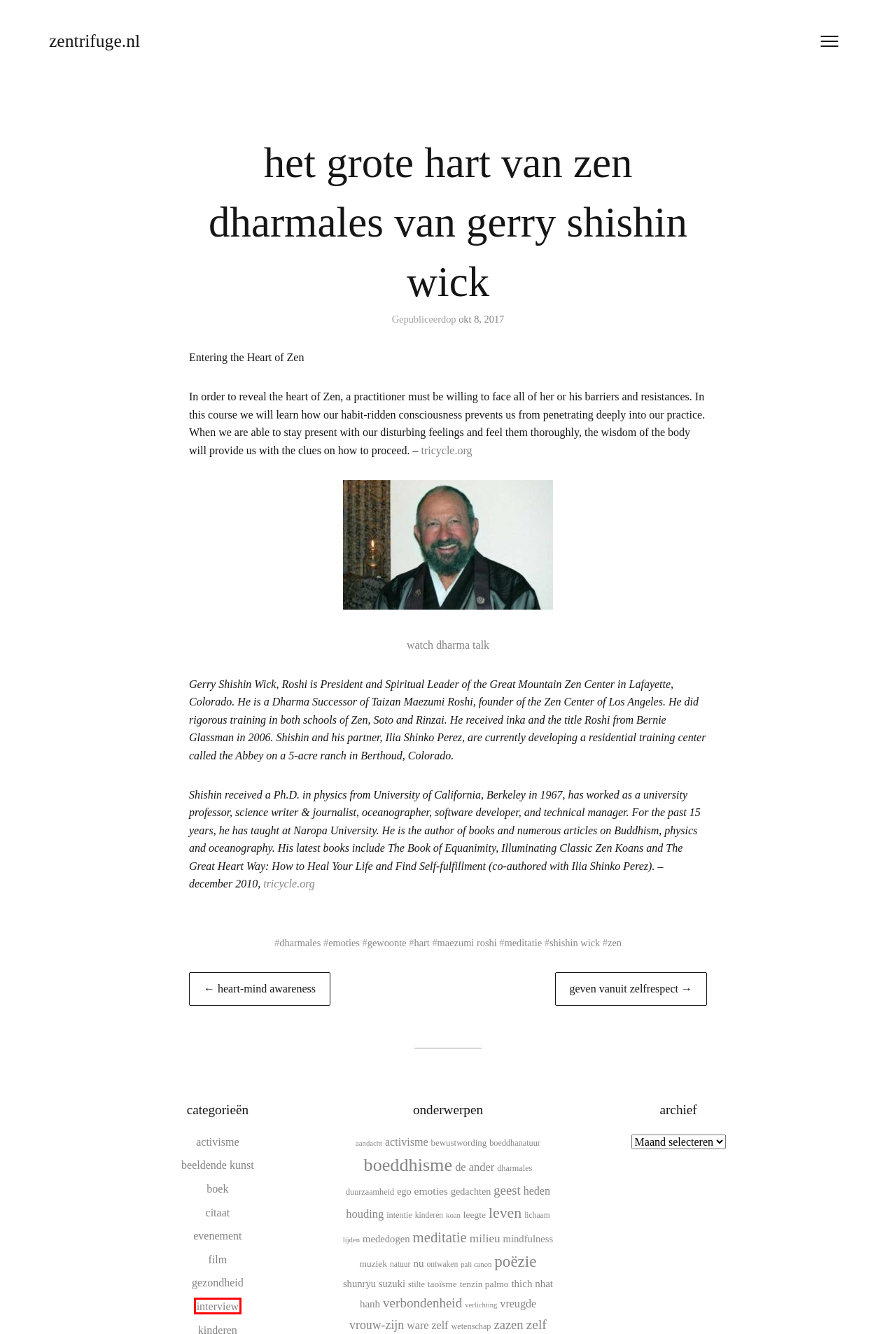You have a screenshot of a webpage with an element surrounded by a red bounding box. Choose the webpage description that best describes the new page after clicking the element inside the red bounding box. Here are the candidates:
A. gedachten – zentrifuge.nl
B. verbondenheid – zentrifuge.nl
C. interview – zentrifuge.nl
D. geest – zentrifuge.nl
E. thich nhat hanh – zentrifuge.nl
F. poëzie – zentrifuge.nl
G. dharmales – zentrifuge.nl
H. de ander – zentrifuge.nl

C